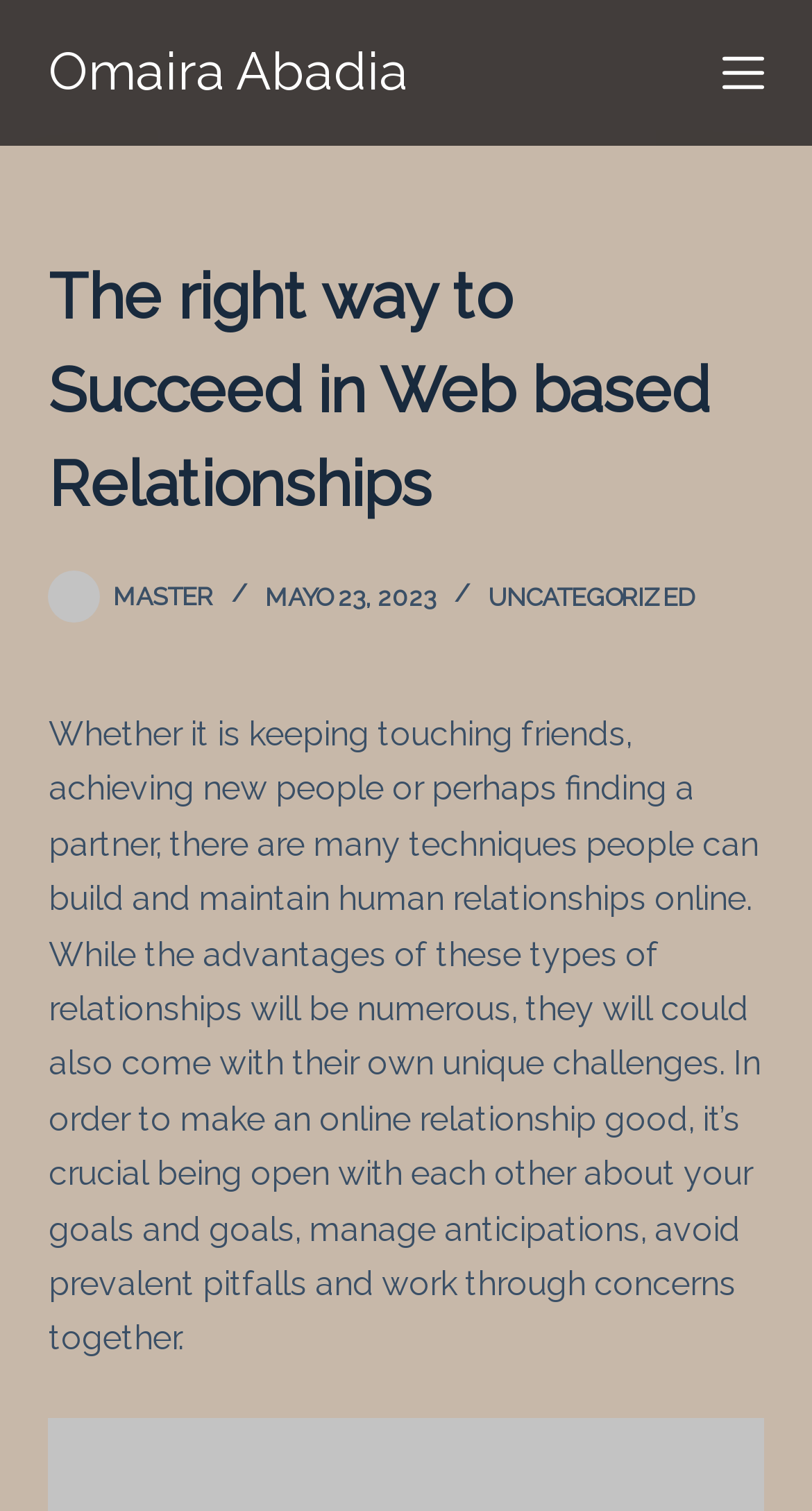Can you determine the main header of this webpage?

The right way to Succeed in Web based Relationships